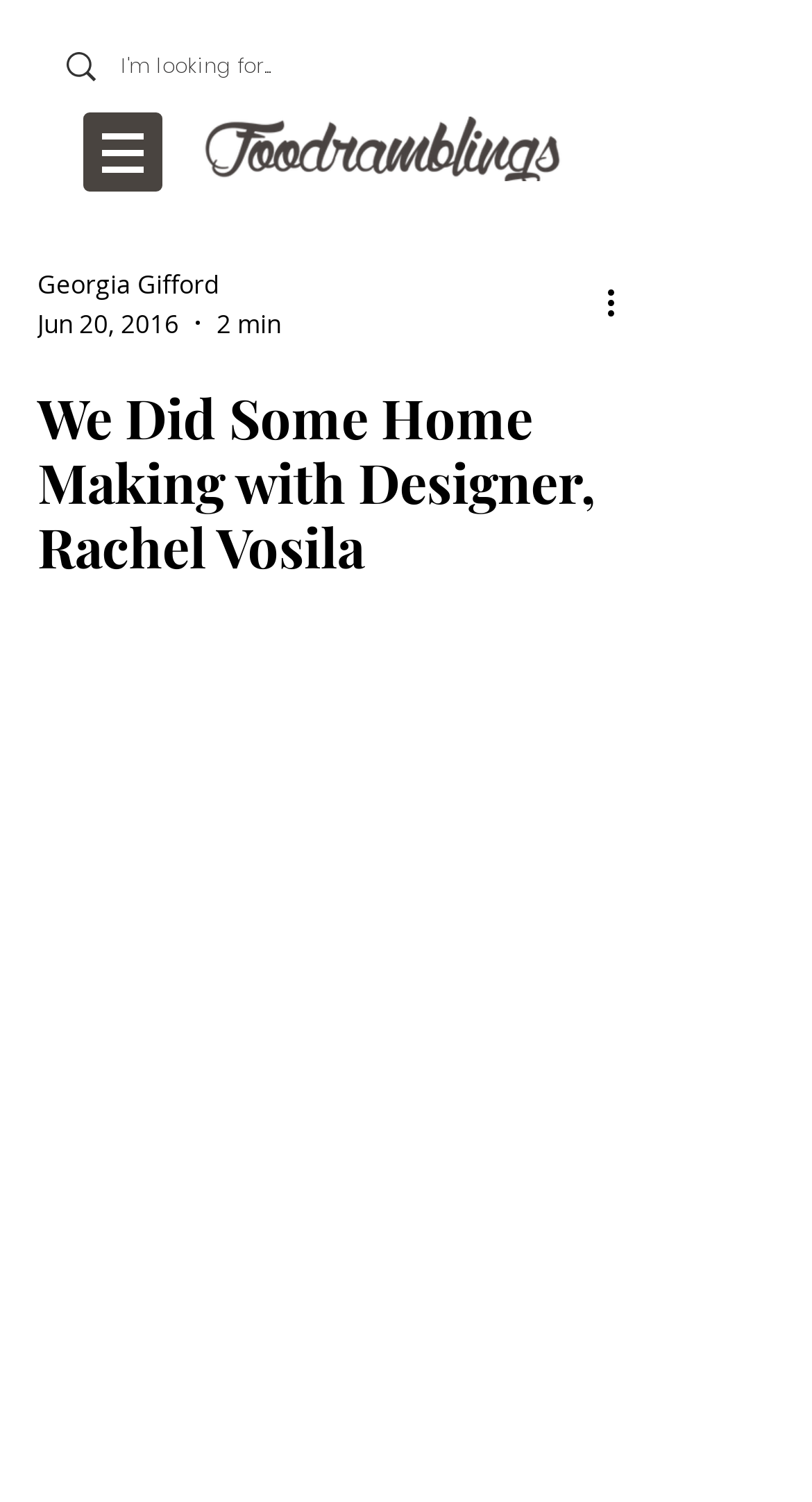What is the text on the search box?
Provide a concise answer using a single word or phrase based on the image.

I'm looking for...